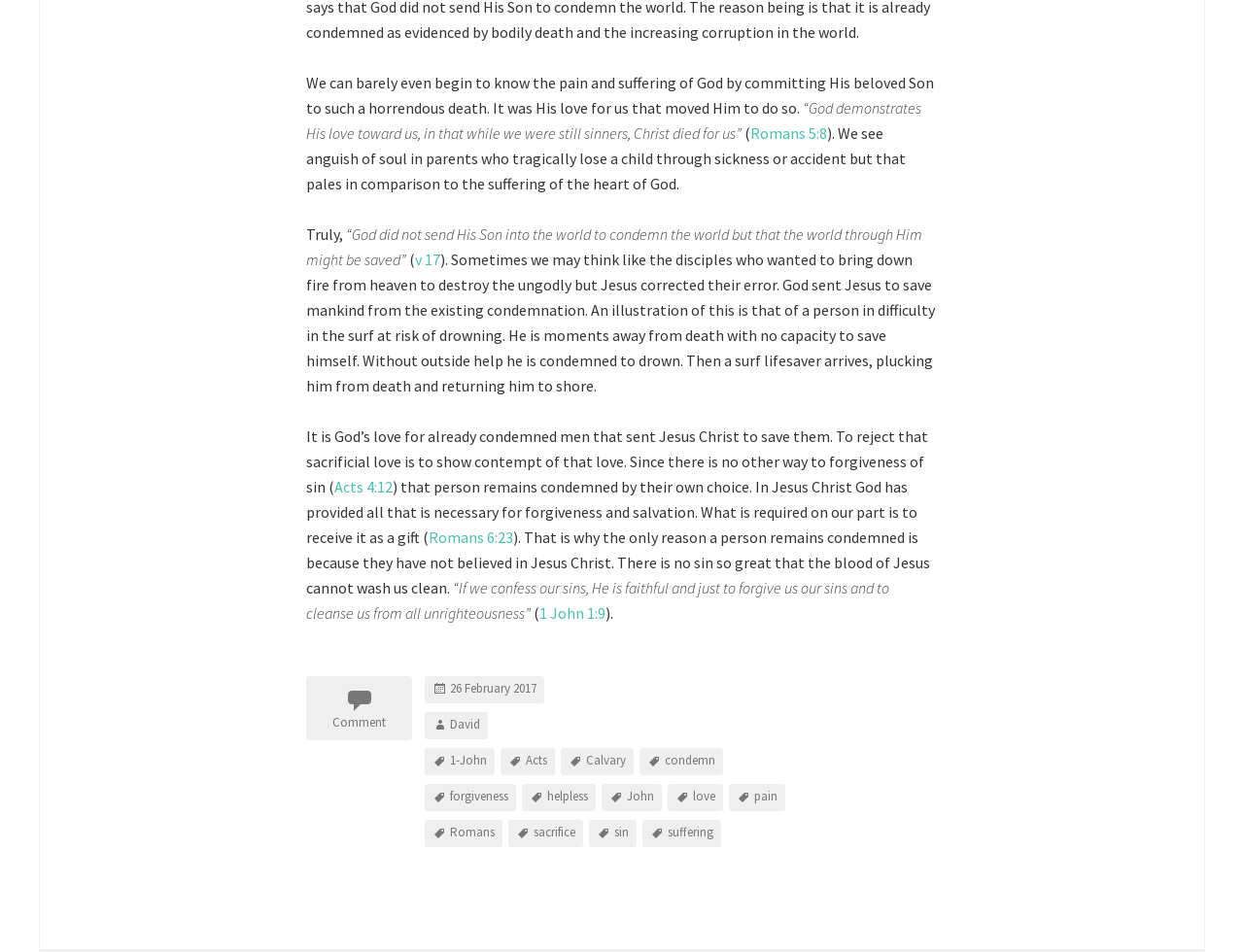Provide the bounding box coordinates for the UI element described in this sentence: "Romans 5:8". The coordinates should be four float values between 0 and 1, i.e., [left, top, right, bottom].

[0.603, 0.13, 0.665, 0.15]